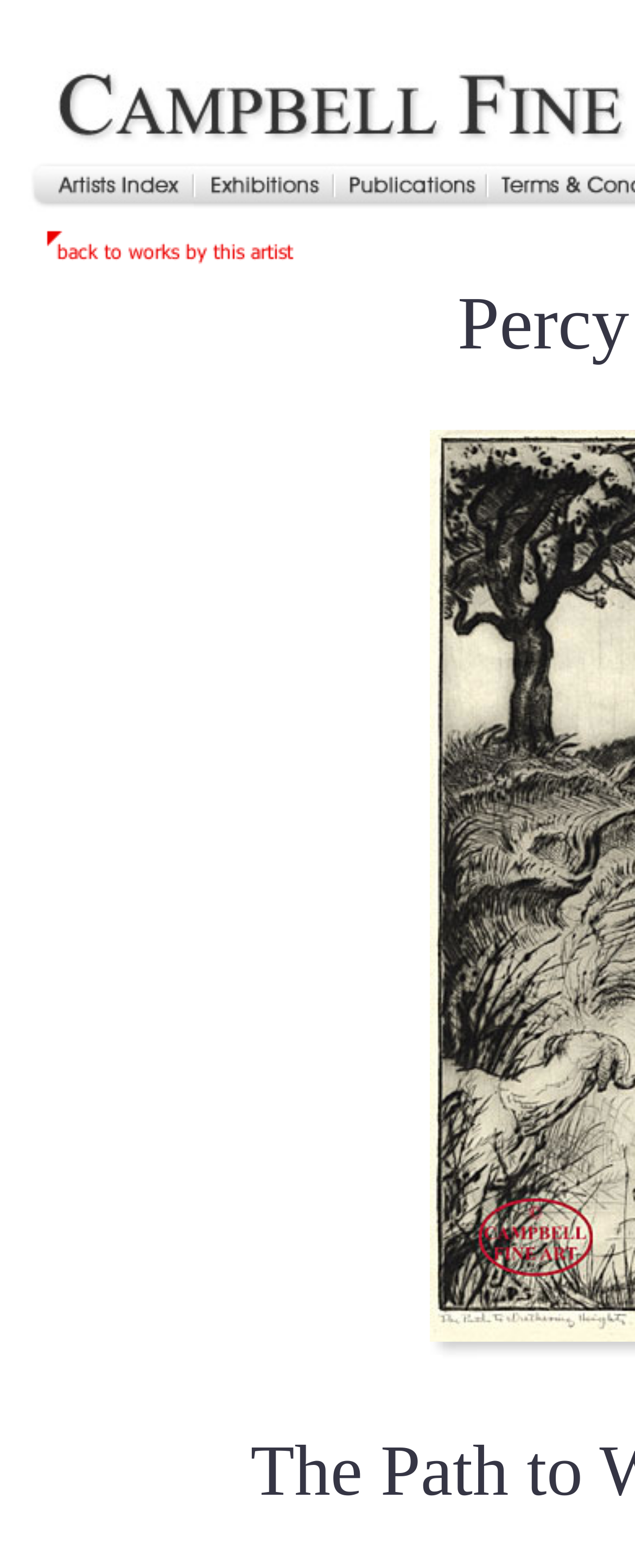What is the purpose of the image with a link?
Offer a detailed and full explanation in response to the question.

The image is nested within a link element, and the link has a text description 'back to works by this artist'. This suggests that the image is a clickable element that serves the purpose of navigating back to the artist's works.